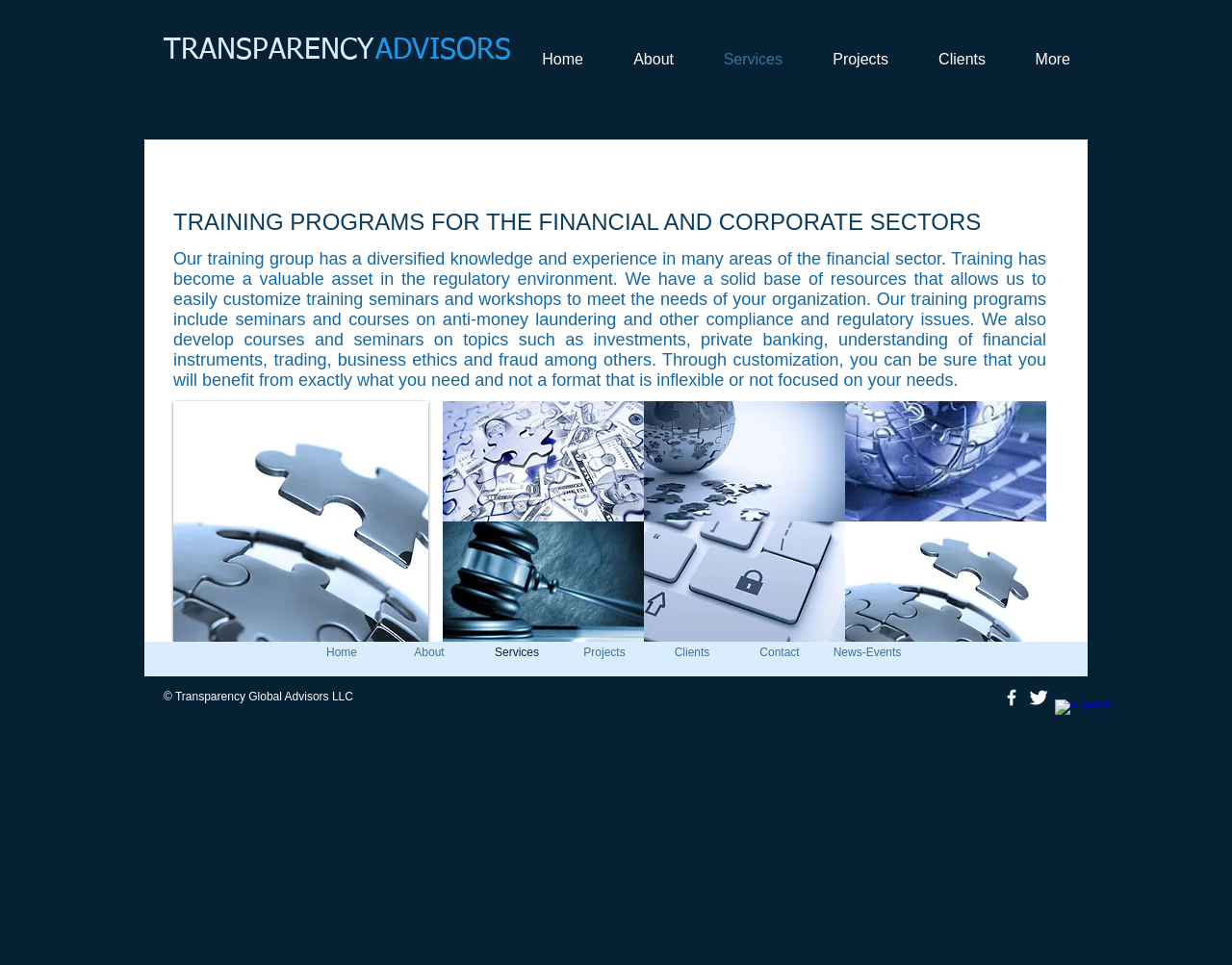Please determine the bounding box coordinates for the UI element described as: "picture".

None